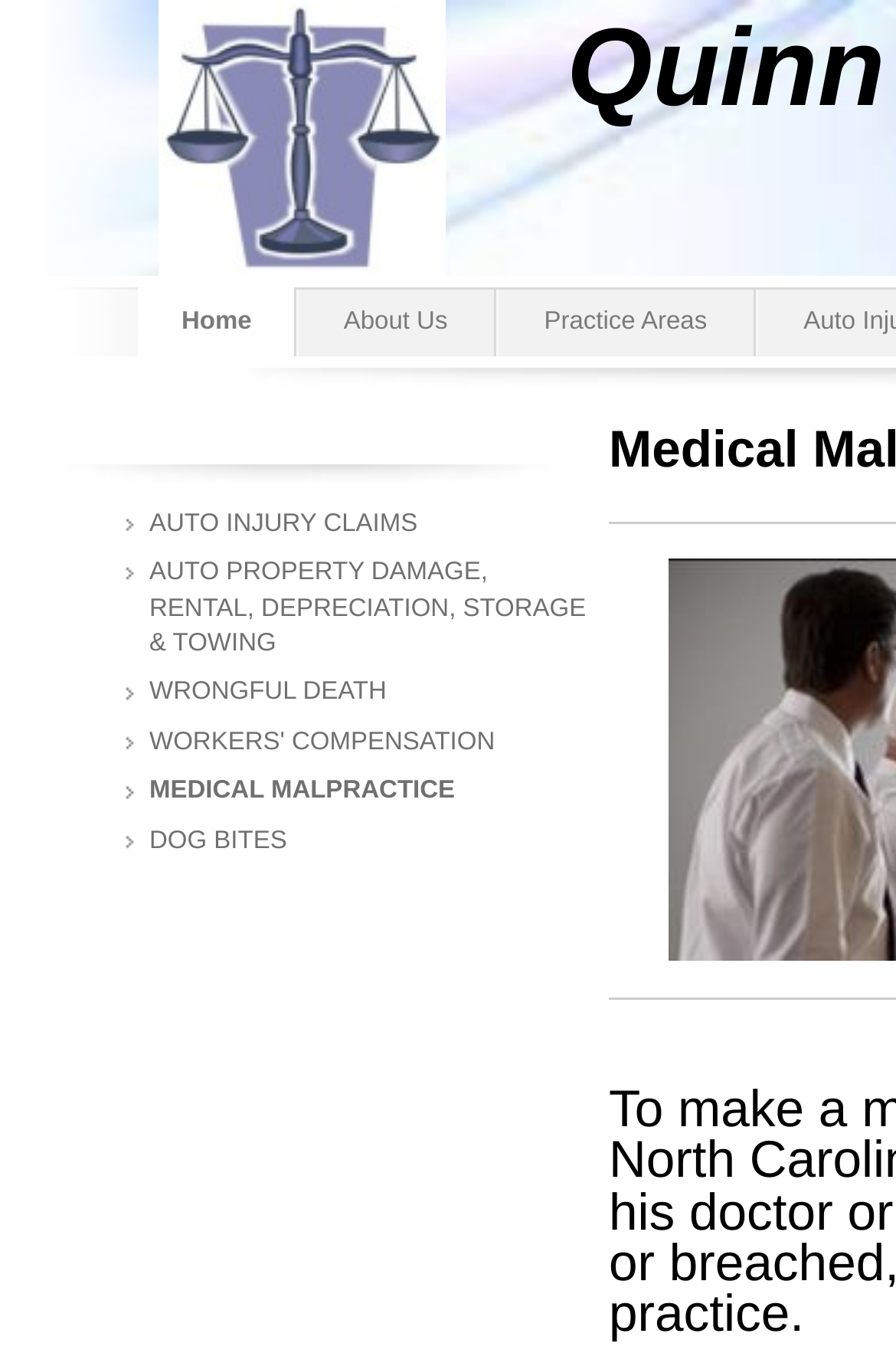Indicate the bounding box coordinates of the element that must be clicked to execute the instruction: "learn about the law firm". The coordinates should be given as four float numbers between 0 and 1, i.e., [left, top, right, bottom].

[0.33, 0.214, 0.553, 0.264]